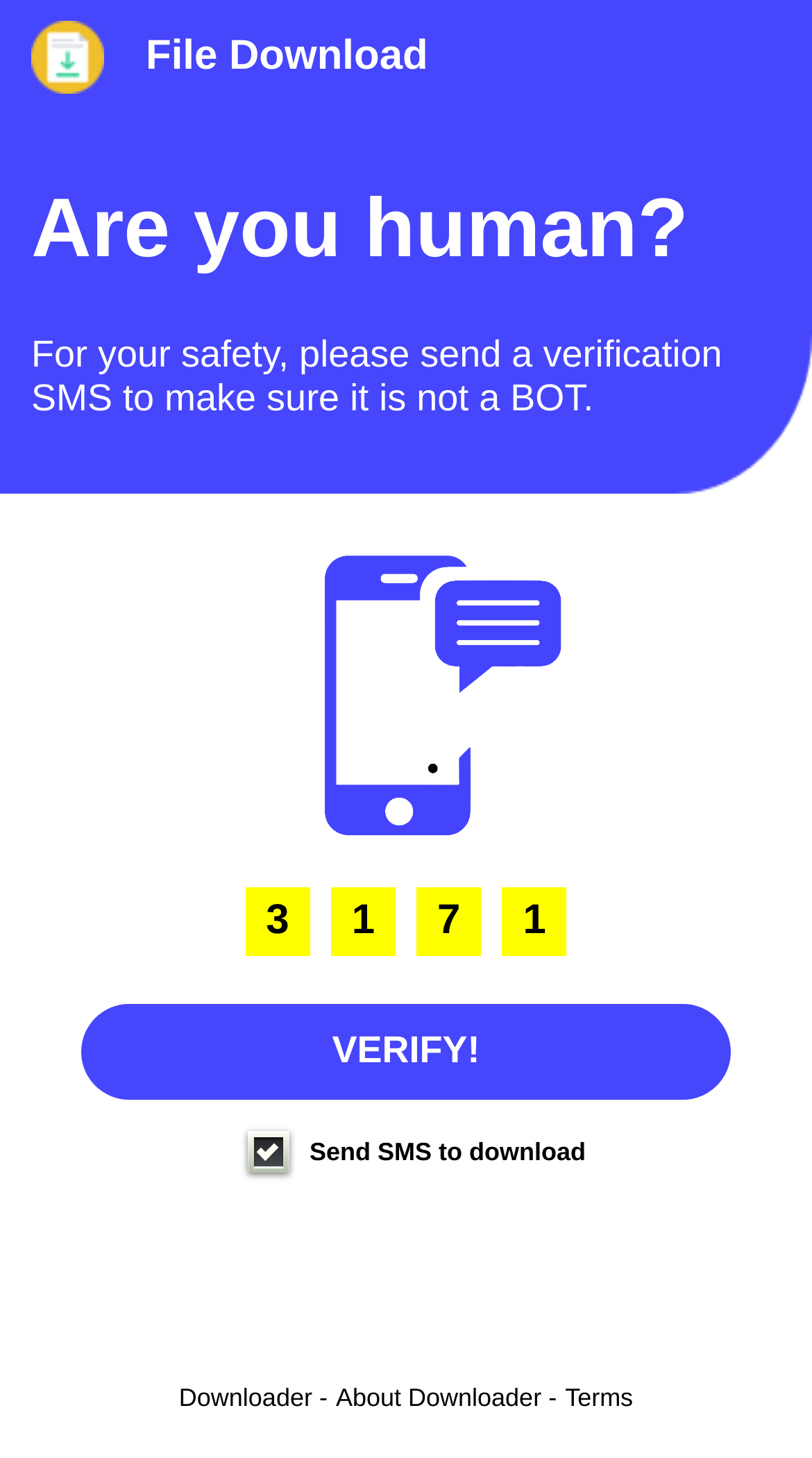What is the theme of the image on the webpage?
Refer to the screenshot and answer in one word or phrase.

Games